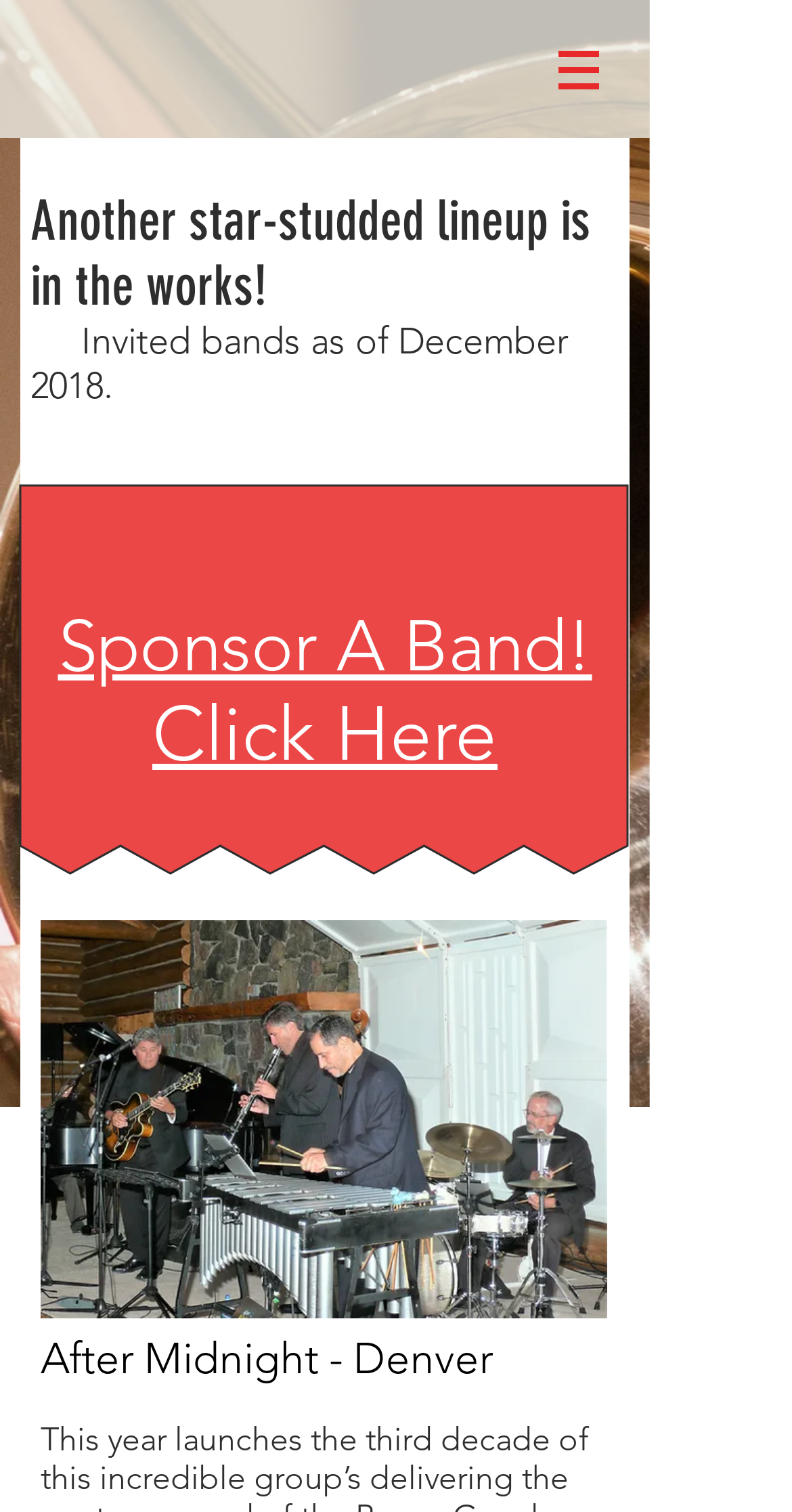Determine the bounding box coordinates of the UI element described by: "Click Here".

[0.192, 0.455, 0.628, 0.515]